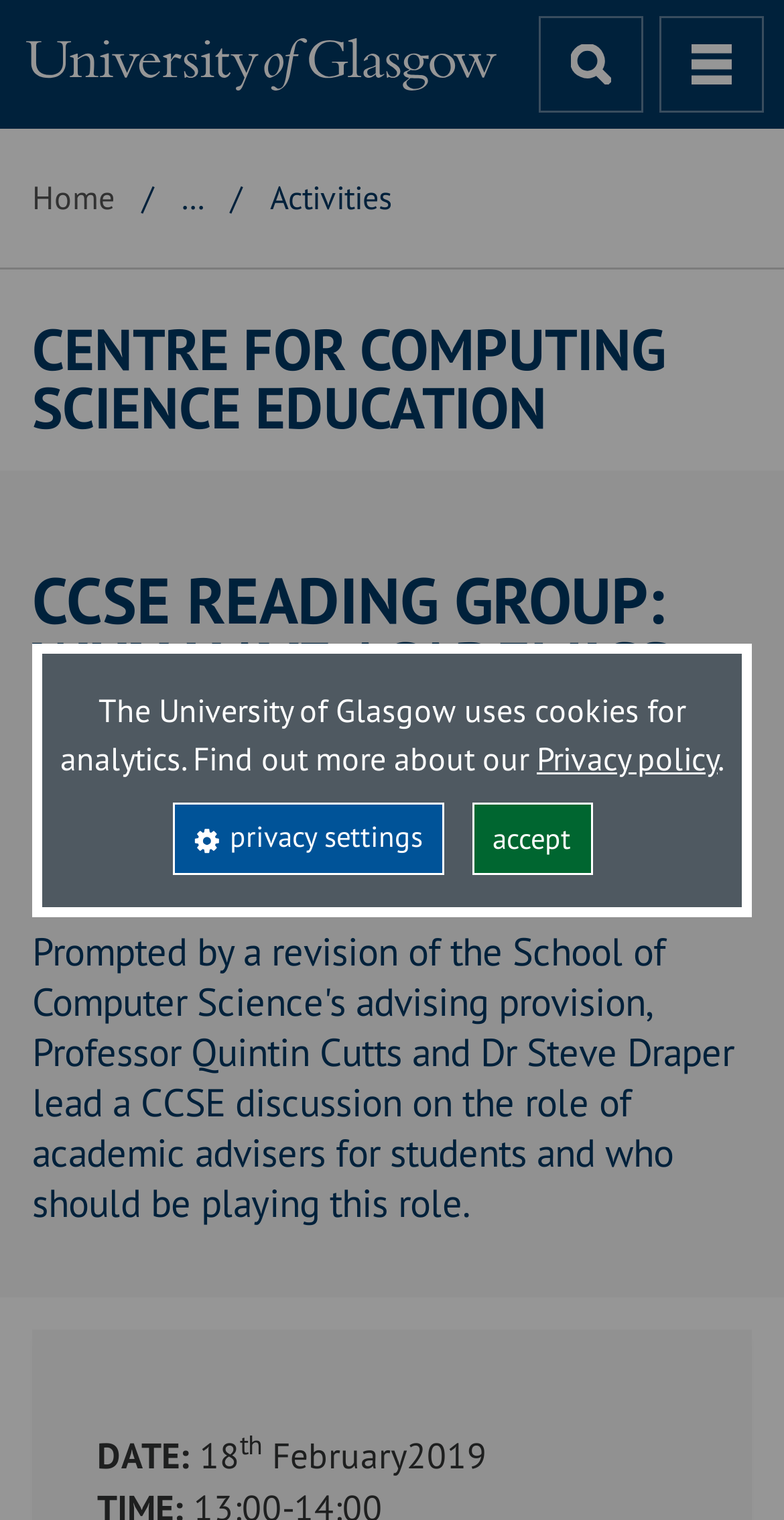Explain in detail what is displayed on the webpage.

The webpage is about the University of Glasgow's Centre for Computing Science Education, specifically the CCSE Reading Group event "Why have academics as student advisers?" held on 18 February 2019. 

At the top left corner, there is a University of Glasgow logo, accompanied by a link to the university's homepage. Next to it, there is a navigation menu with breadcrumbs, showing the path from the home page to the current page. 

Below the navigation menu, there is a heading that reads "CENTRE FOR COMPUTING SCIENCE EDUCATION" with a link to the centre's page. 

The main content of the page is about the CCSE Reading Group event, with a heading that summarizes the topic of the event. Below the heading, there is a publication date "18 February 2019" in a smaller font size. 

At the top right corner, there are three buttons: "open search", "open menu", and a cookie consent notification with a link to the privacy policy and buttons to adjust privacy settings or accept the terms.